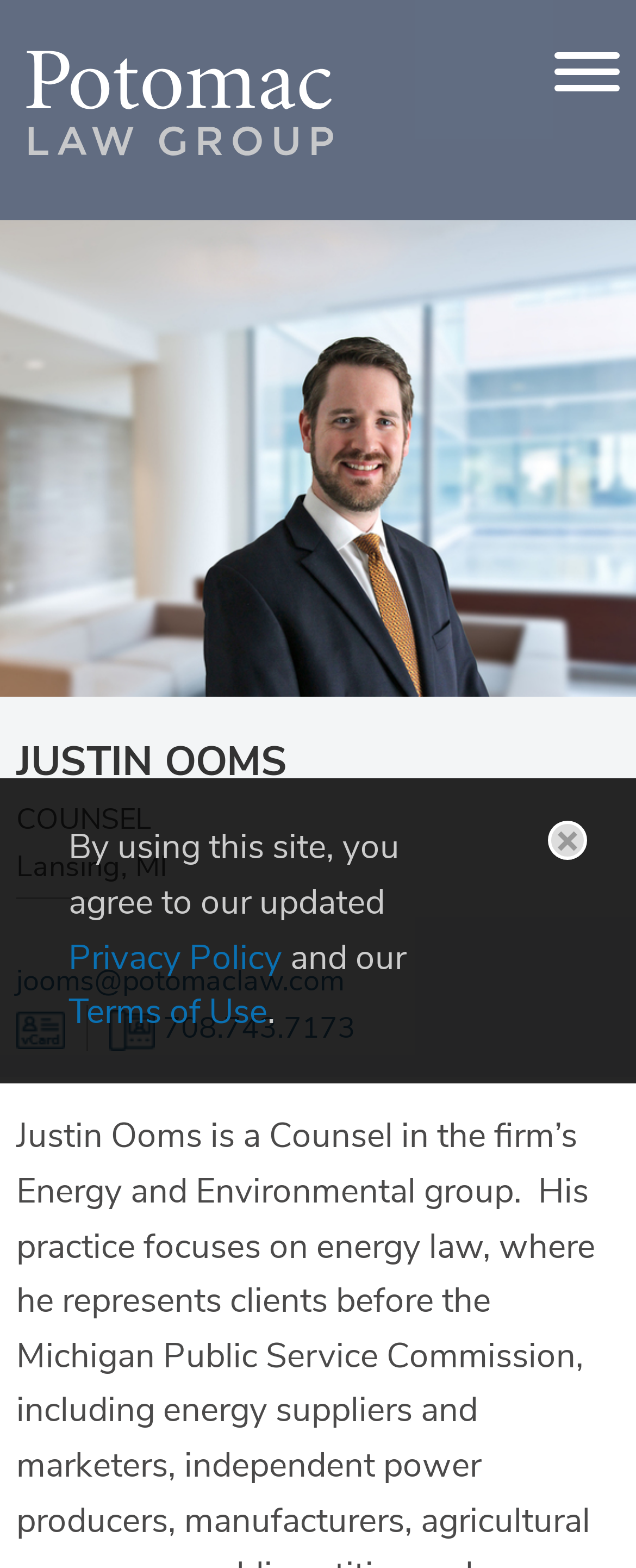What is the email address of the counsel?
Using the image as a reference, deliver a detailed and thorough answer to the question.

The email address of the counsel can be found in the link element 'jooms@potomaclaw.com' which is located below the StaticText element 'Lansing, MI', indicating that the counsel can be contacted via this email address.